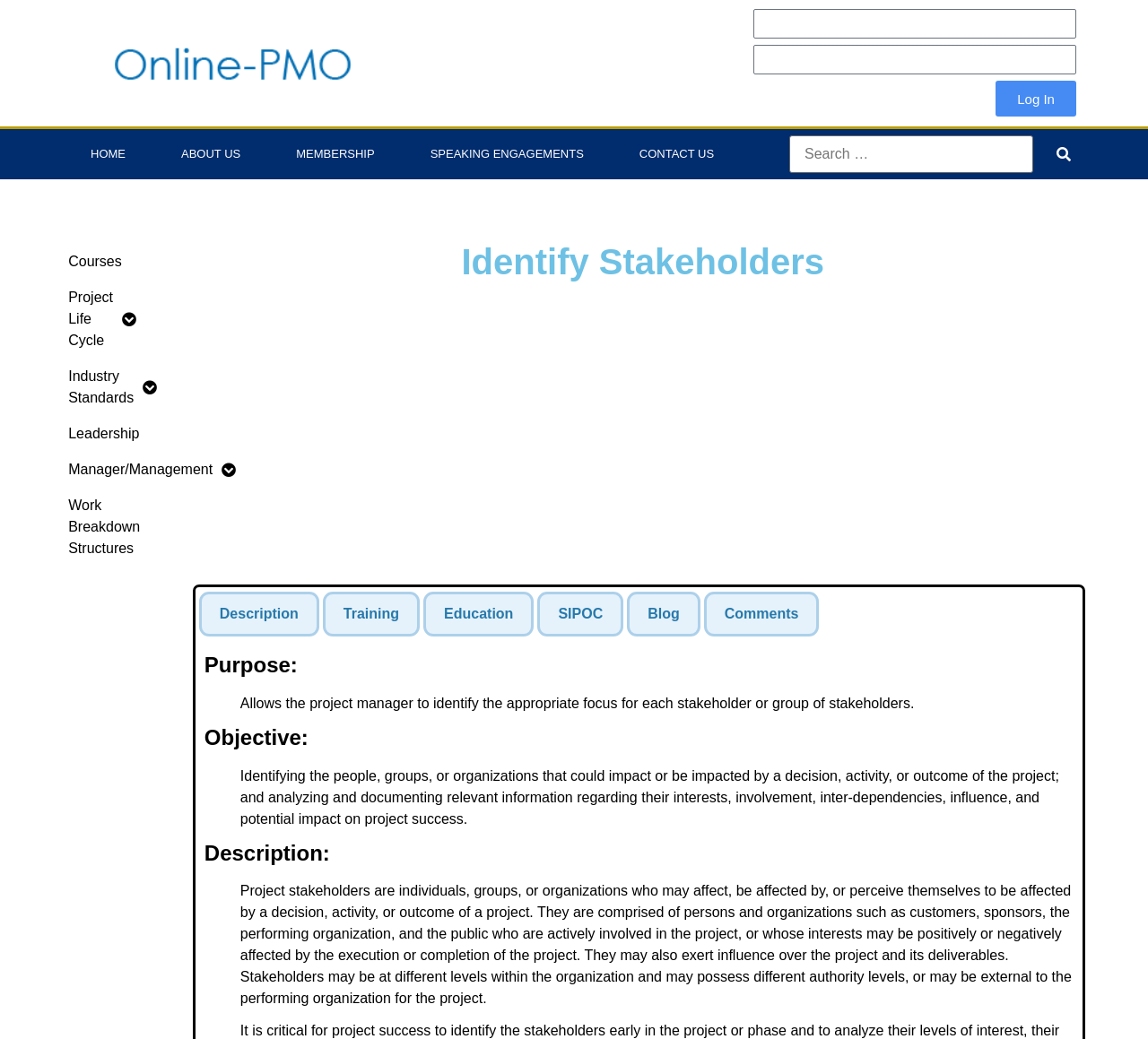Please identify the coordinates of the bounding box for the clickable region that will accomplish this instruction: "Go to the shop".

None